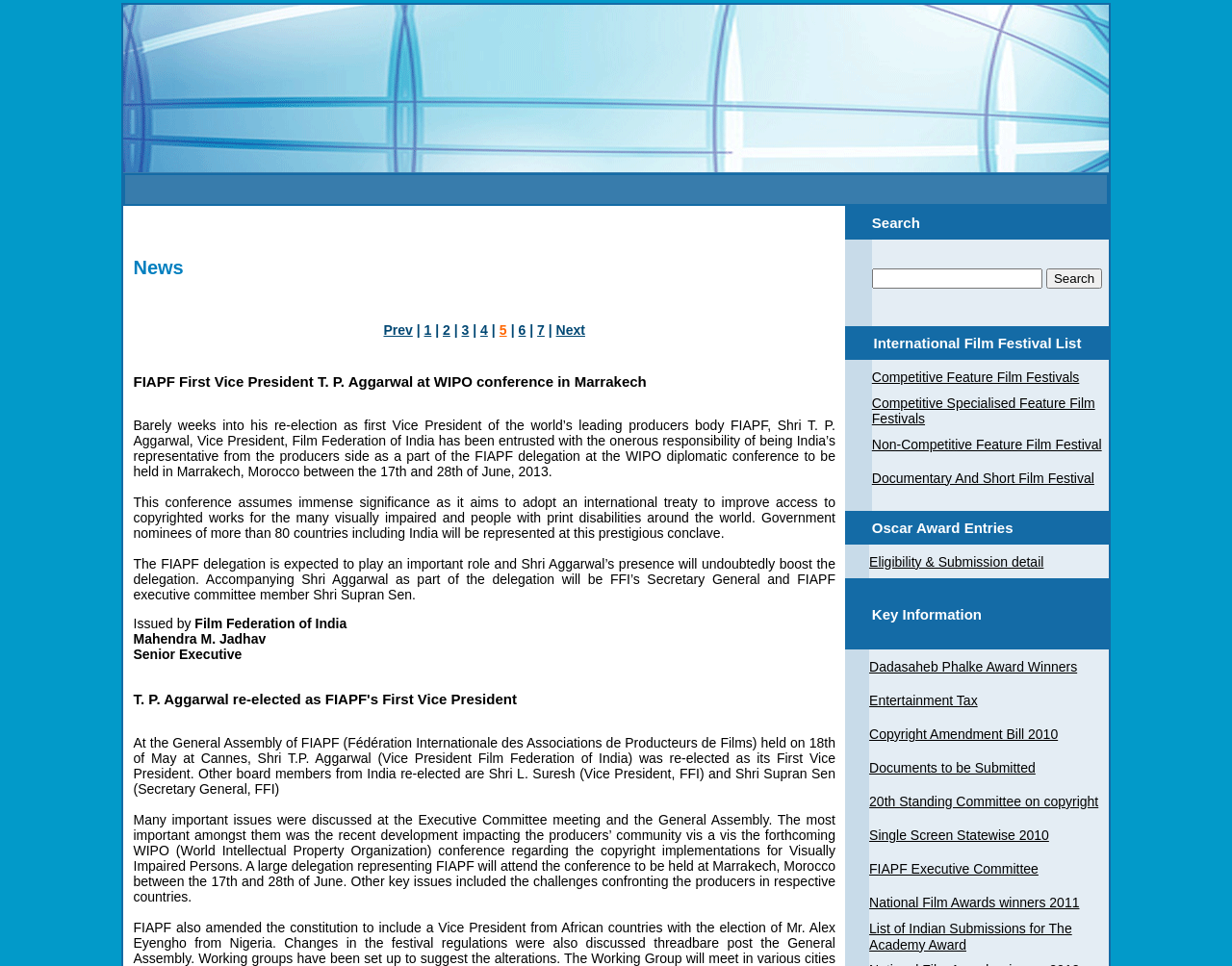Extract the bounding box for the UI element that matches this description: "aria-label="Advertisement" name="aswift_1" title="Advertisement"".

None